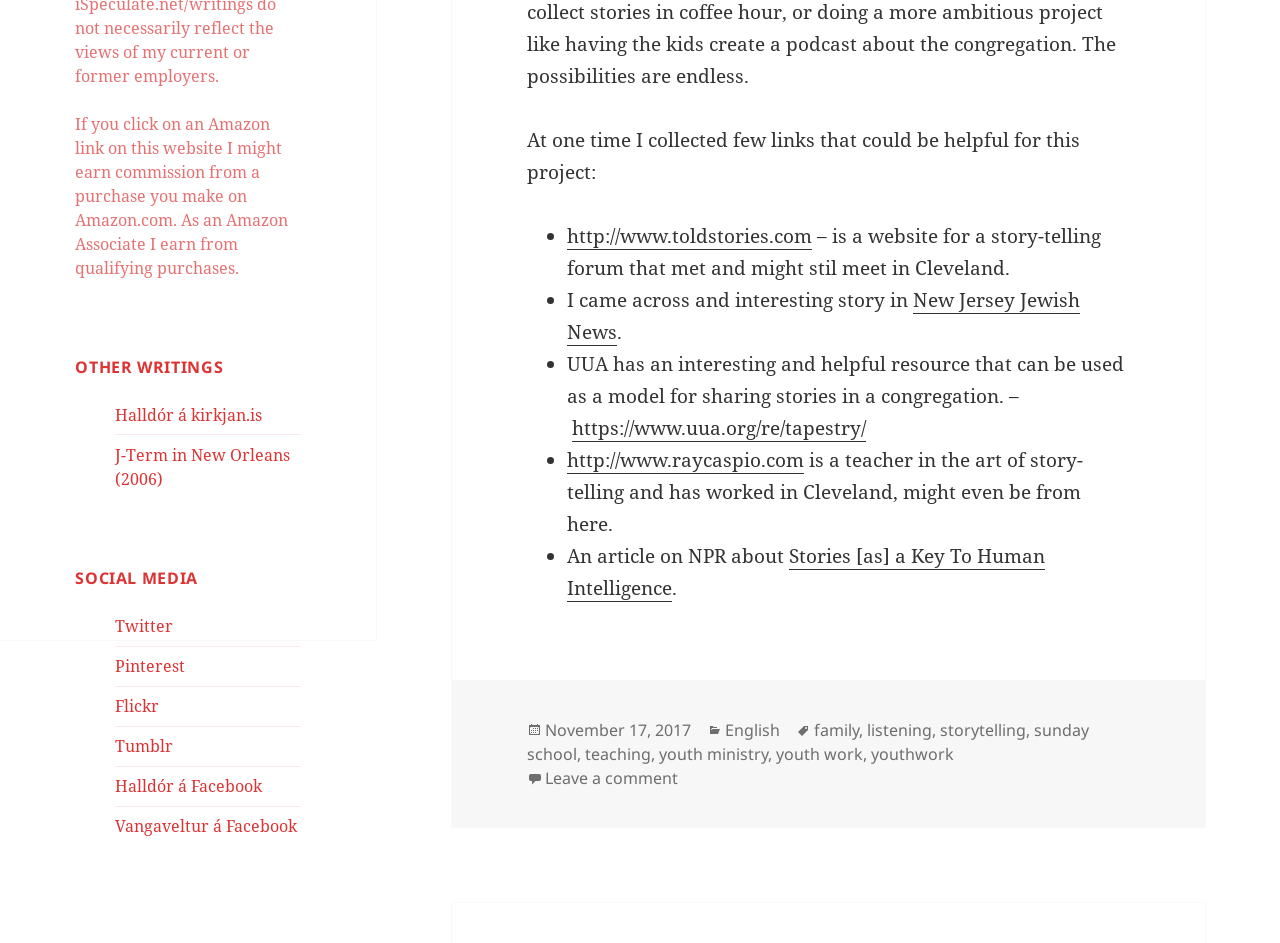Using the webpage screenshot and the element description listening, determine the bounding box coordinates. Specify the coordinates in the format (top-left x, top-left y, bottom-right x, bottom-right y) with values ranging from 0 to 1.

[0.677, 0.762, 0.728, 0.787]